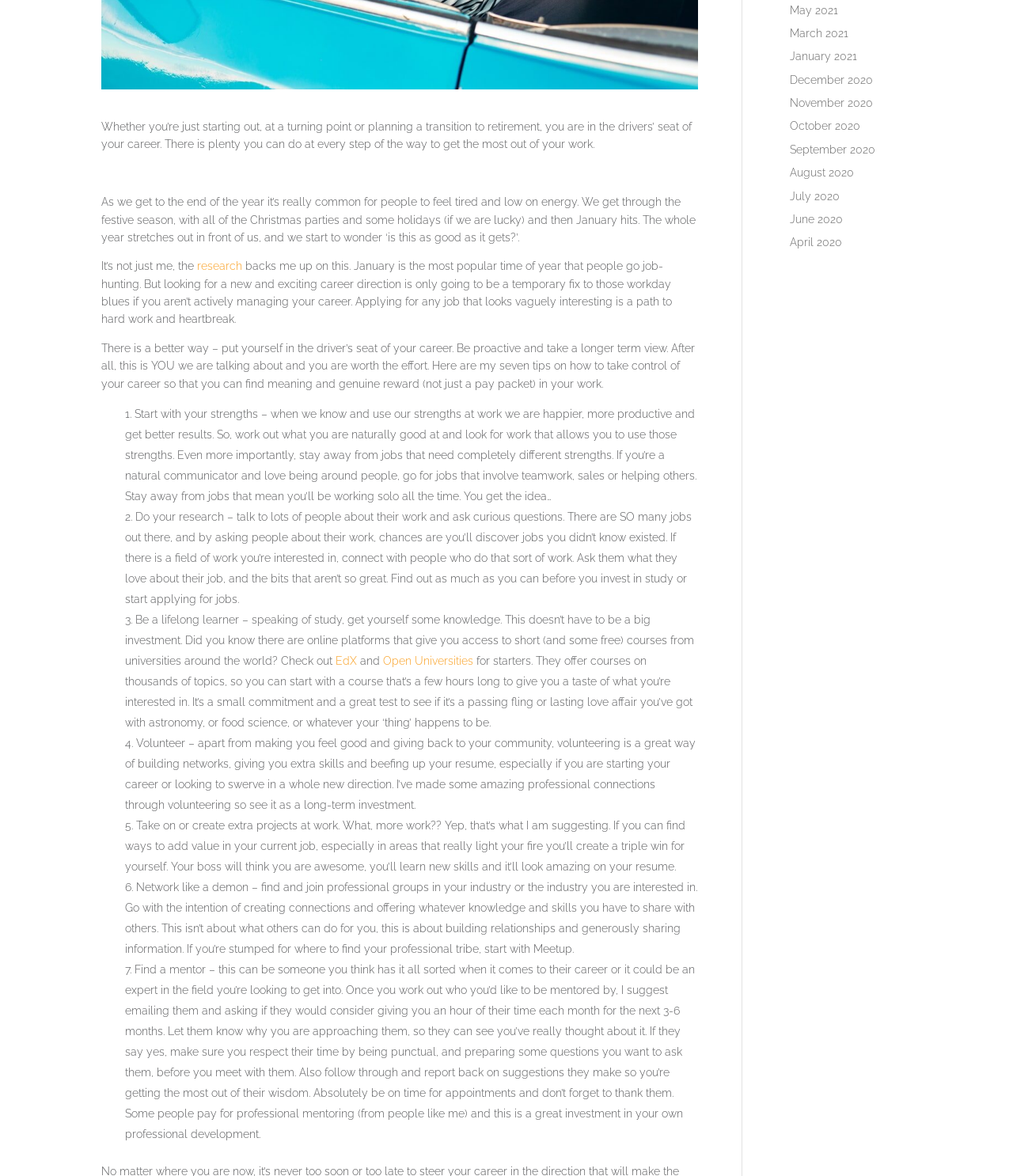Using the format (top-left x, top-left y, bottom-right x, bottom-right y), and given the element description, identify the bounding box coordinates within the screenshot: EdX

[0.331, 0.557, 0.352, 0.567]